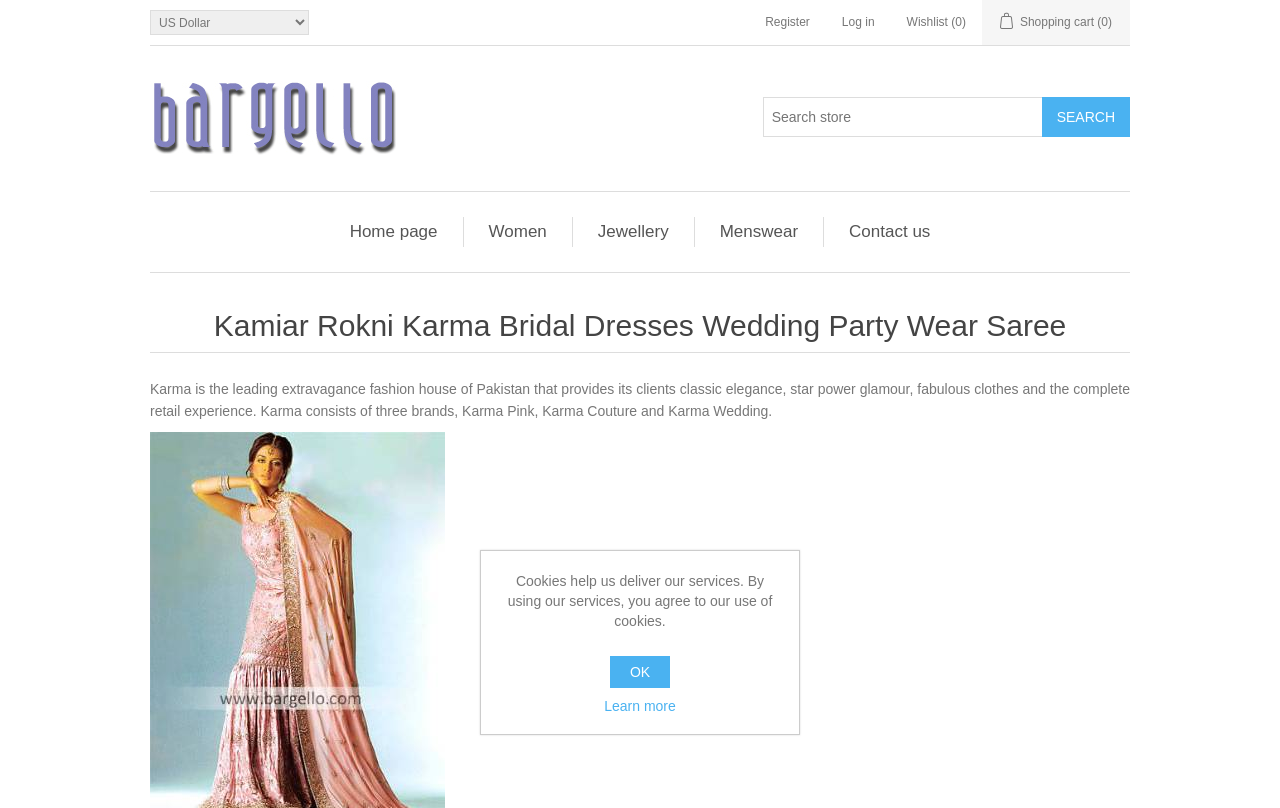What is the purpose of the textbox?
Based on the image, provide your answer in one word or phrase.

Search store